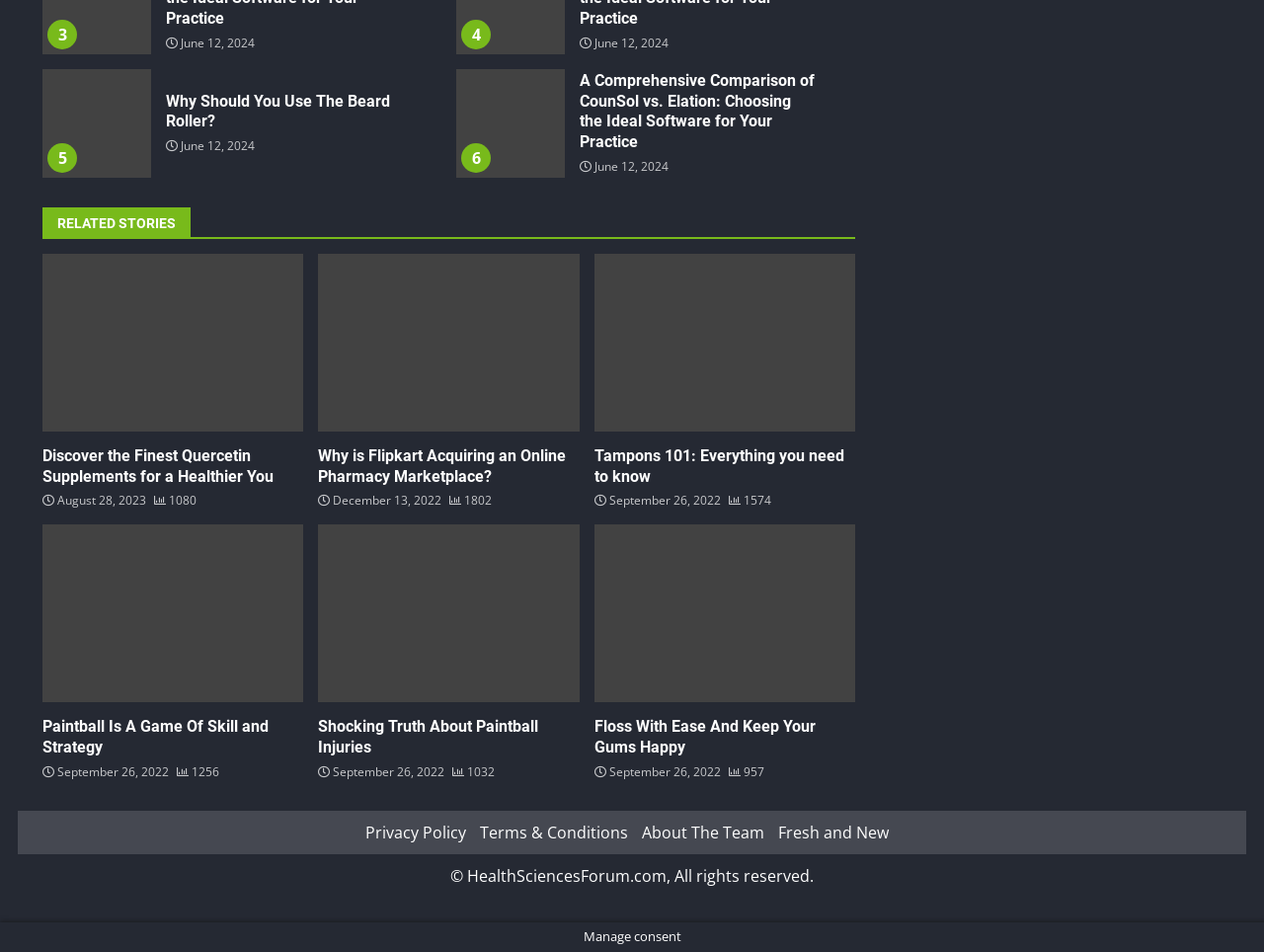Given the element description: "1574", predict the bounding box coordinates of this UI element. The coordinates must be four float numbers between 0 and 1, given as [left, top, right, bottom].

[0.576, 0.517, 0.61, 0.535]